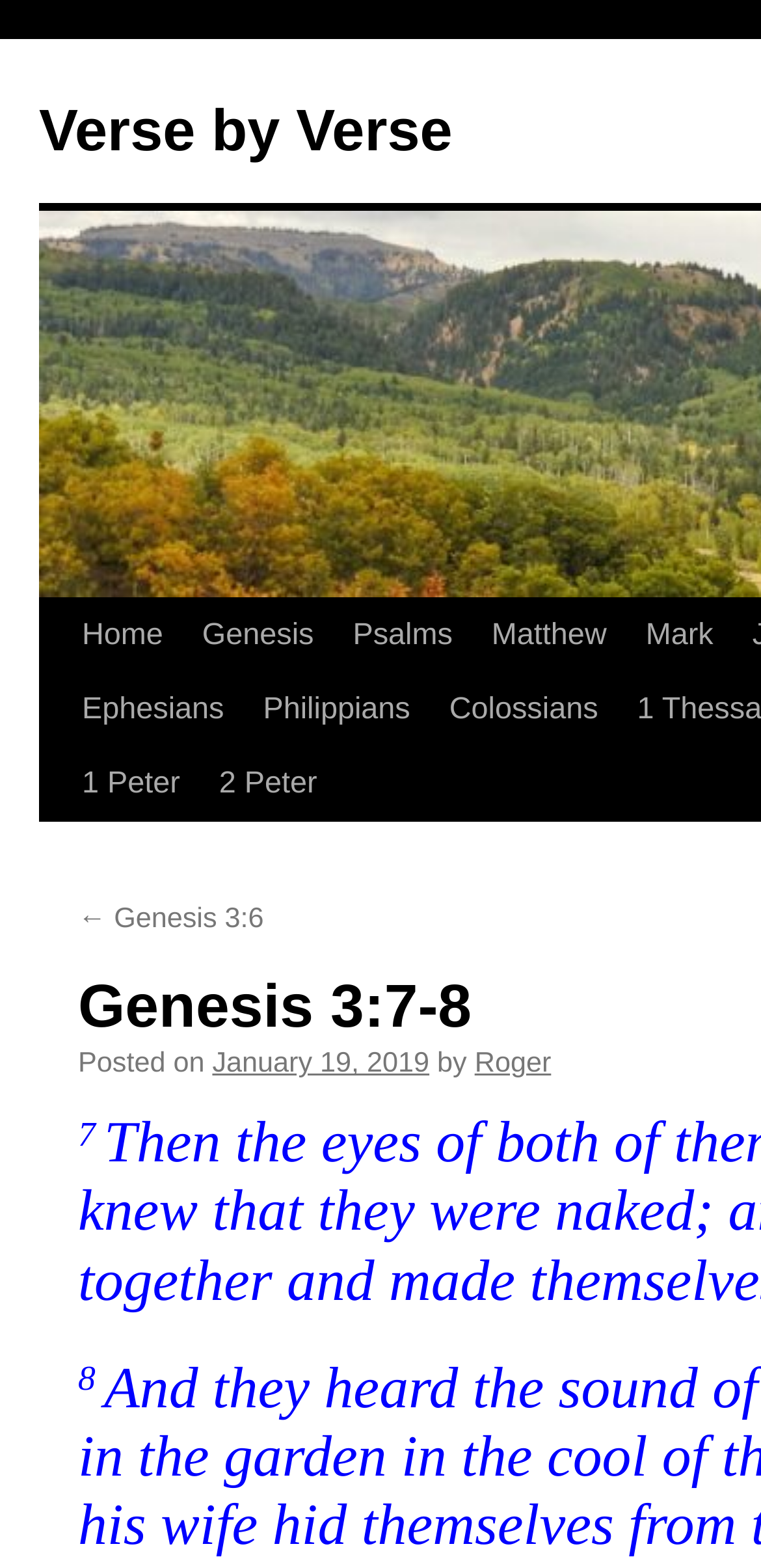Please indicate the bounding box coordinates for the clickable area to complete the following task: "go to previous verse". The coordinates should be specified as four float numbers between 0 and 1, i.e., [left, top, right, bottom].

[0.103, 0.576, 0.347, 0.596]